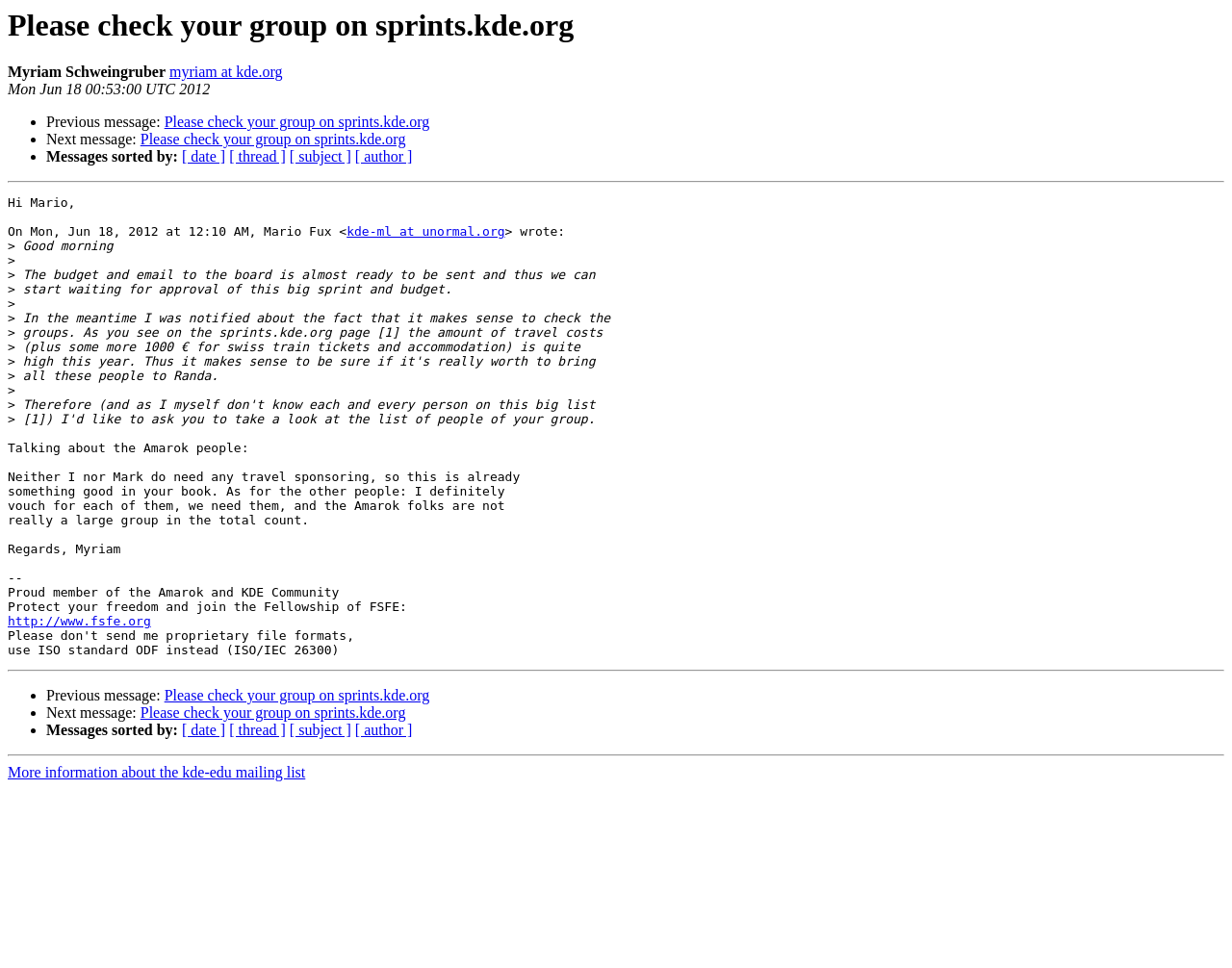Please find the bounding box coordinates of the section that needs to be clicked to achieve this instruction: "Read more about the Amarok project".

[0.006, 0.635, 0.122, 0.65]